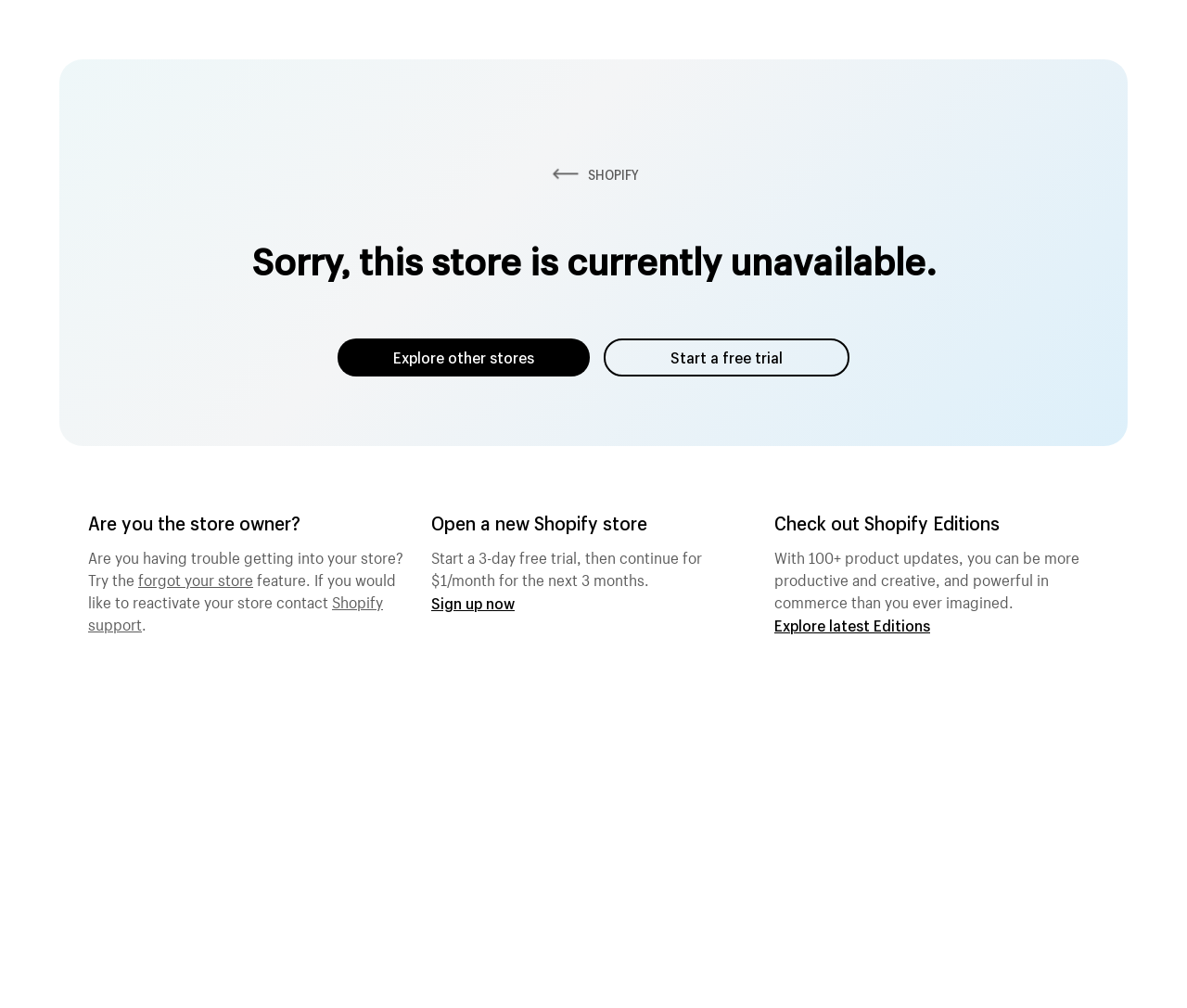Extract the top-level heading from the webpage and provide its text.

Sorry, this store is currently unavailable.